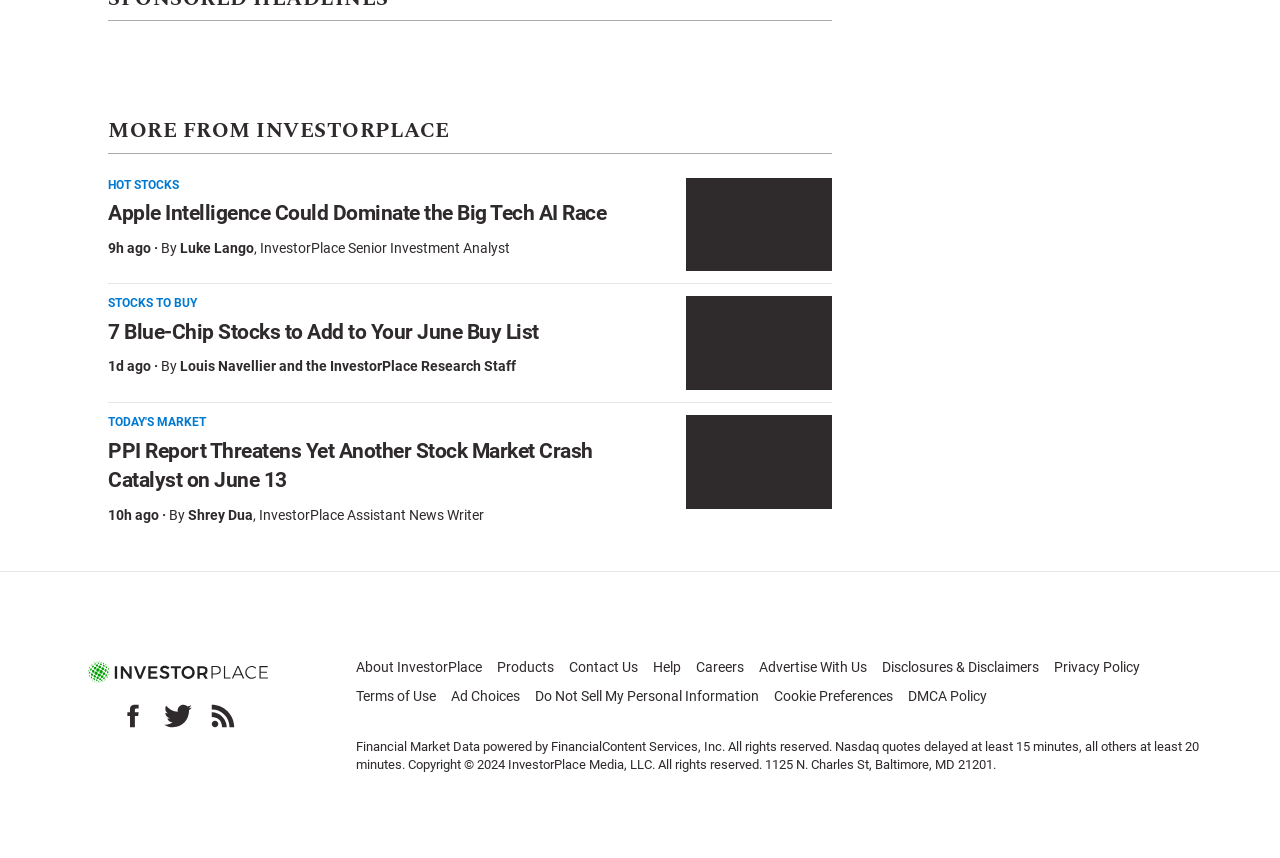Locate the bounding box coordinates of the clickable element to fulfill the following instruction: "Read more about PPI Report Threatens Yet Another Stock Market Crash Catalyst on June 13". Provide the coordinates as four float numbers between 0 and 1 in the format [left, top, right, bottom].

[0.536, 0.484, 0.65, 0.593]